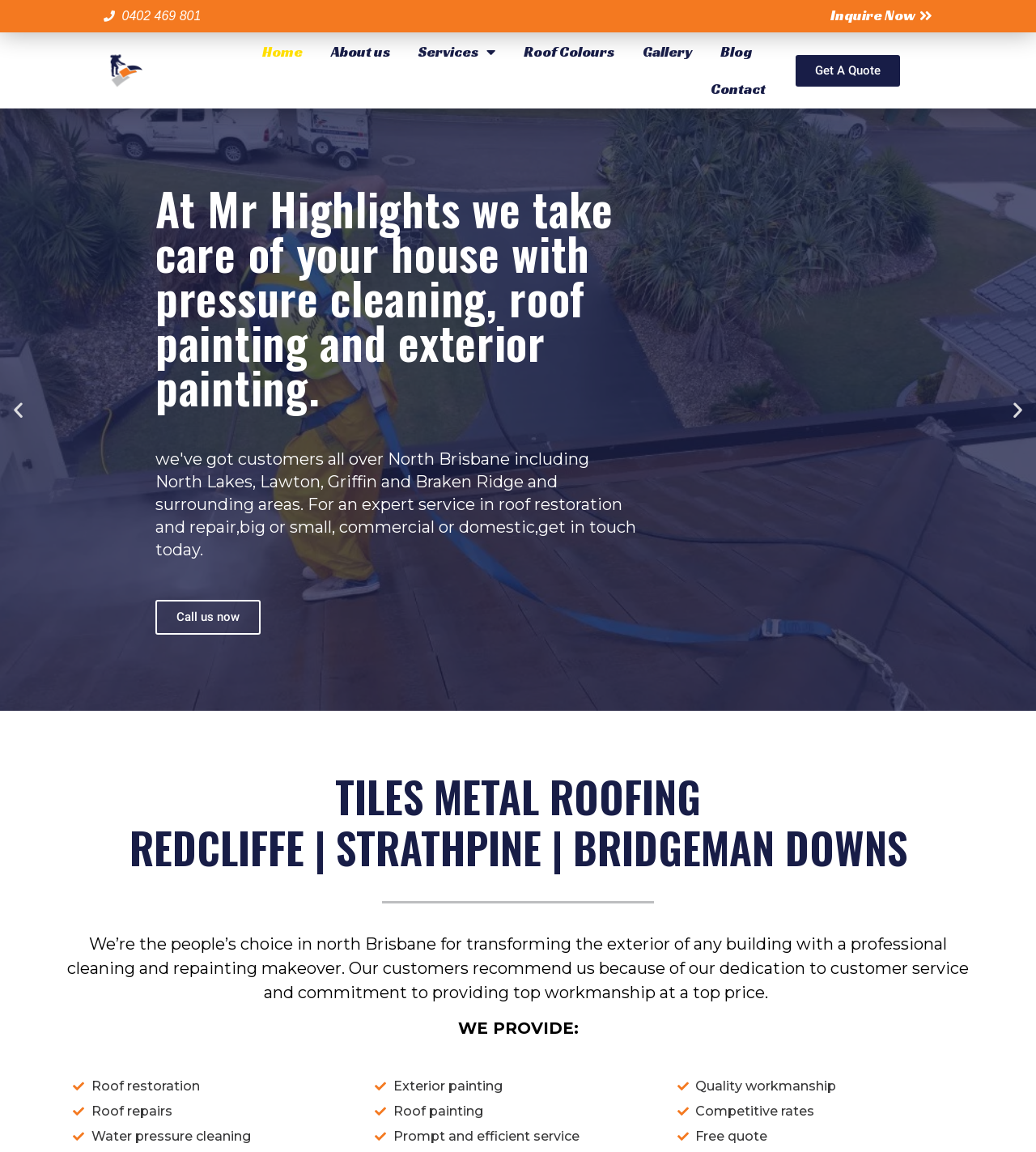Could you provide the bounding box coordinates for the portion of the screen to click to complete this instruction: "View the 'Gallery'"?

[0.62, 0.029, 0.668, 0.061]